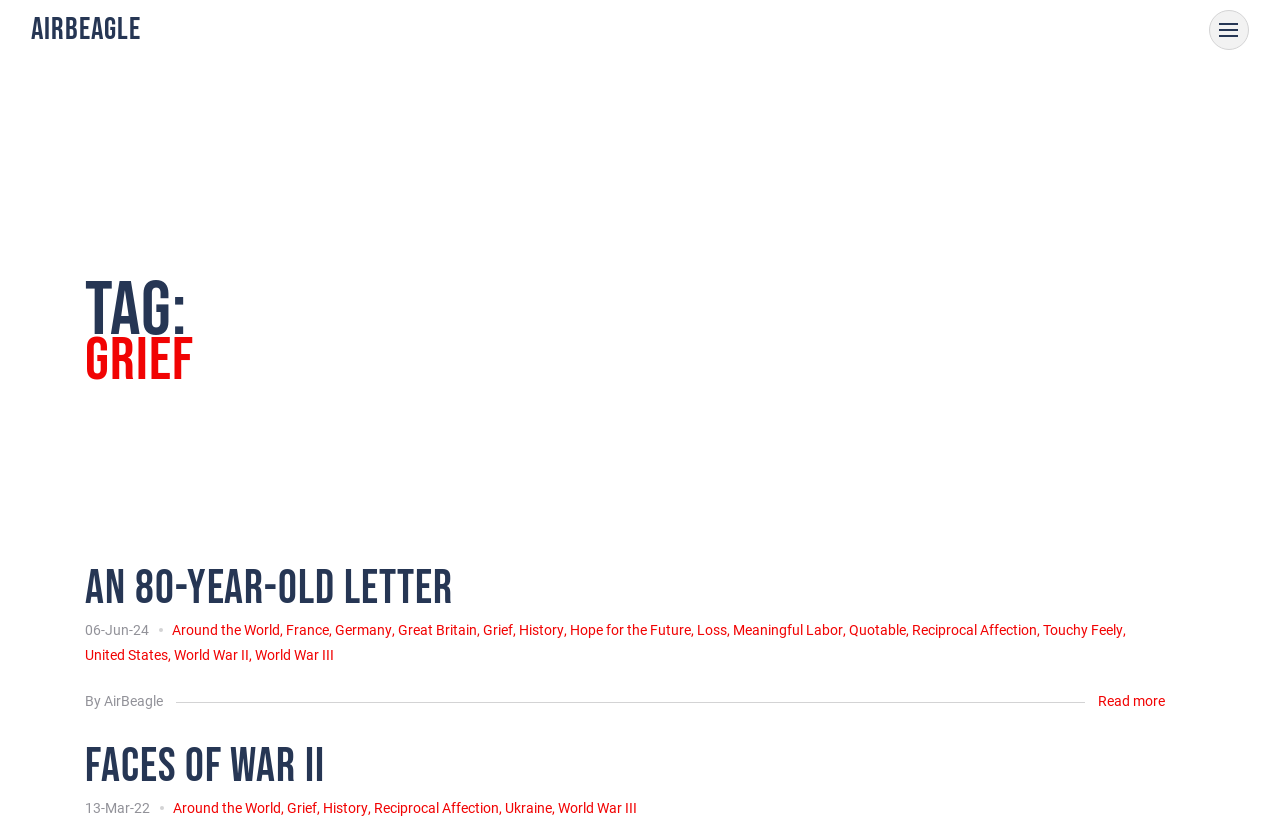Please identify the bounding box coordinates of the element's region that I should click in order to complete the following instruction: "Check the 'World War II' link". The bounding box coordinates consist of four float numbers between 0 and 1, i.e., [left, top, right, bottom].

[0.136, 0.778, 0.195, 0.809]